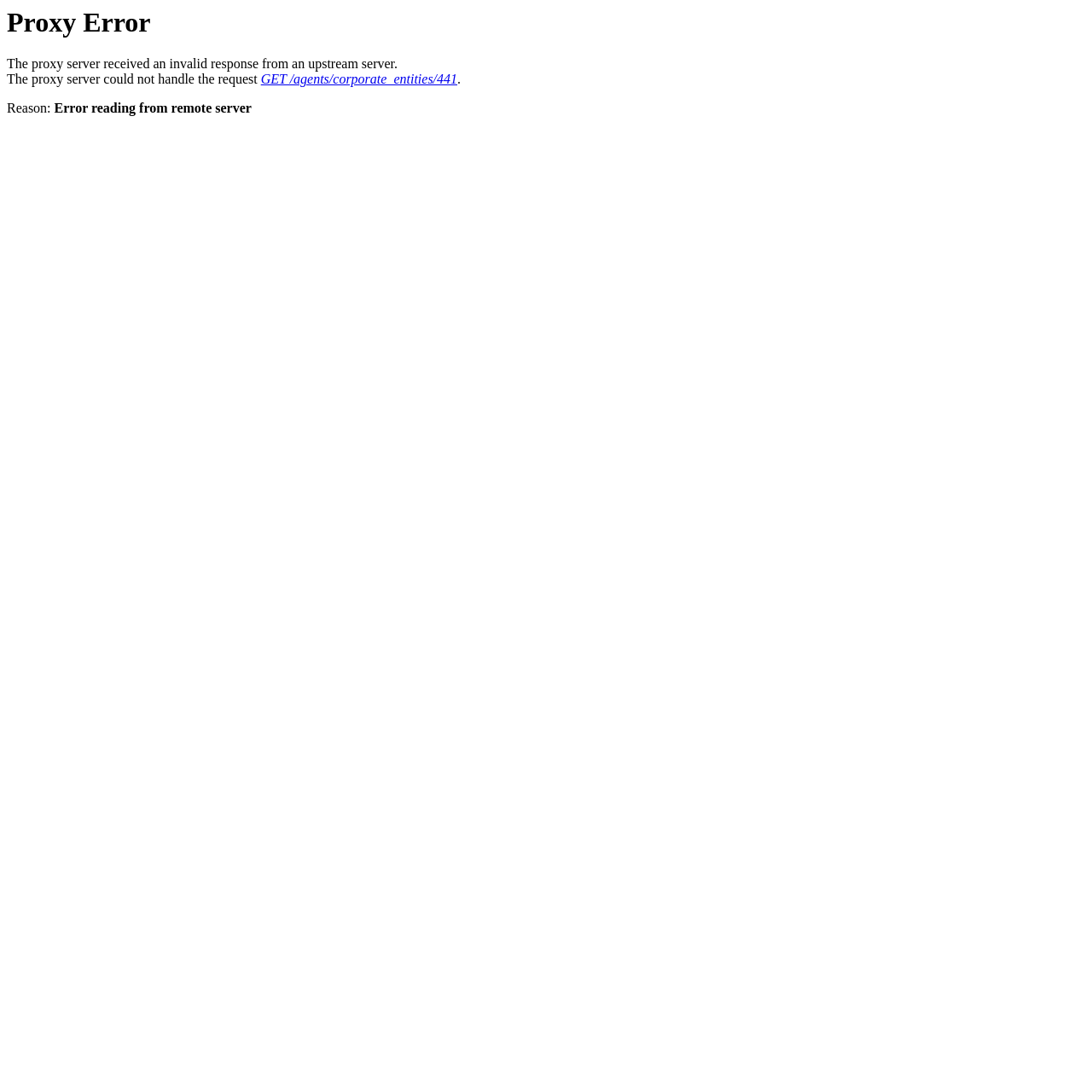What is the proxy server unable to handle?
Refer to the image and provide a concise answer in one word or phrase.

The request